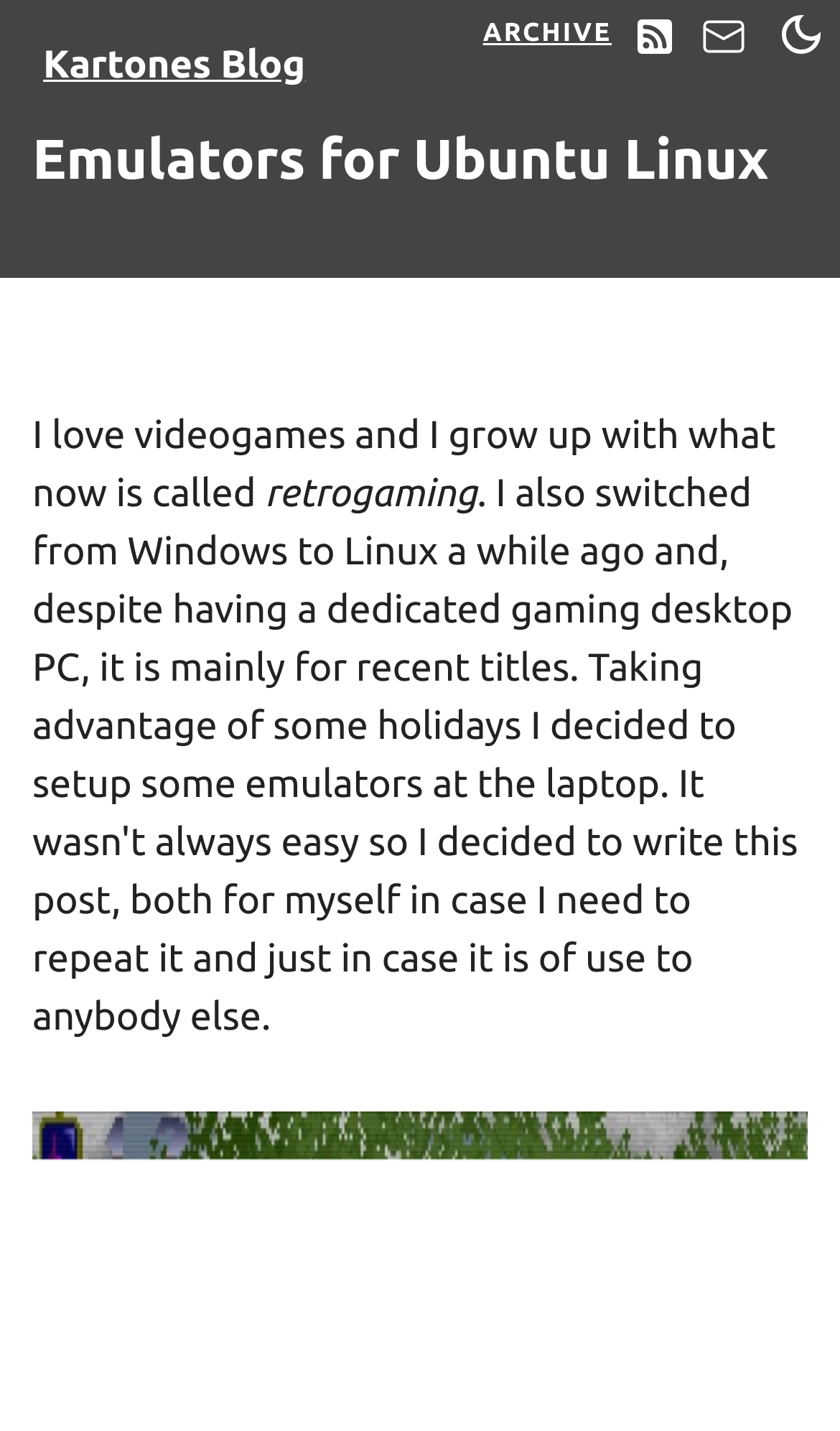Provide the bounding box coordinates for the specified HTML element described in this description: "Archive". The coordinates should be four float numbers ranging from 0 to 1, in the format [left, top, right, bottom].

[0.56, 0.0, 0.744, 0.048]